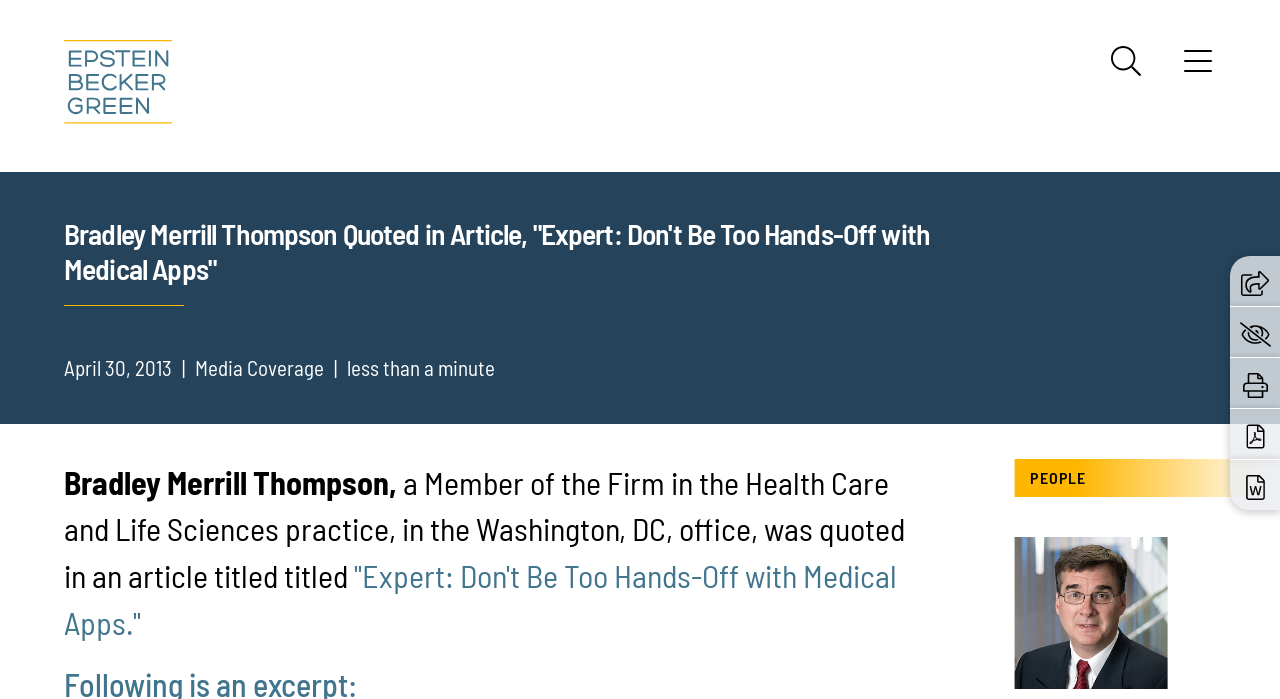What are the available formats to download the article?
Please give a detailed and elaborate explanation in response to the question.

The available formats to download the article can be found at the bottom of the webpage, where there are links to download the article in PDF and Word formats.